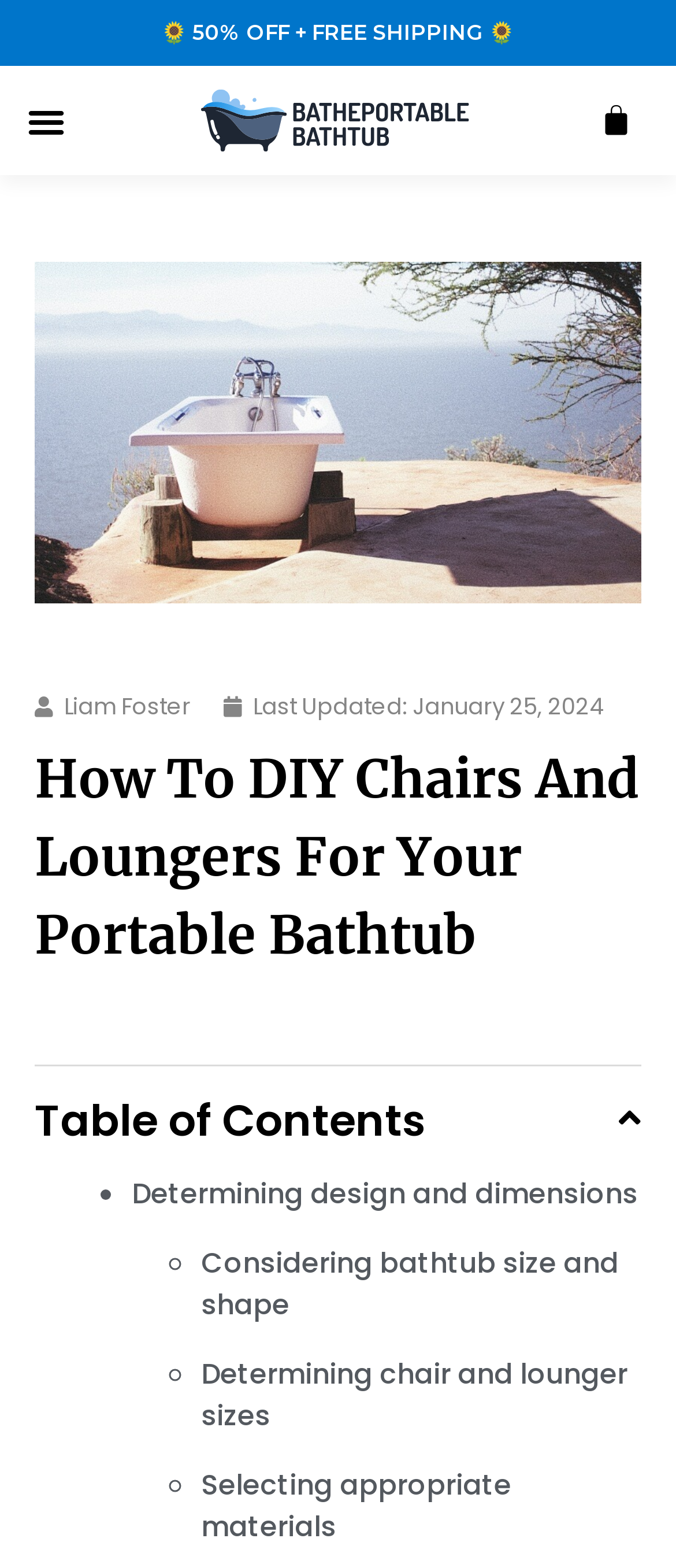Mark the bounding box of the element that matches the following description: "$0.00 0 Cart".

[0.826, 0.053, 0.997, 0.101]